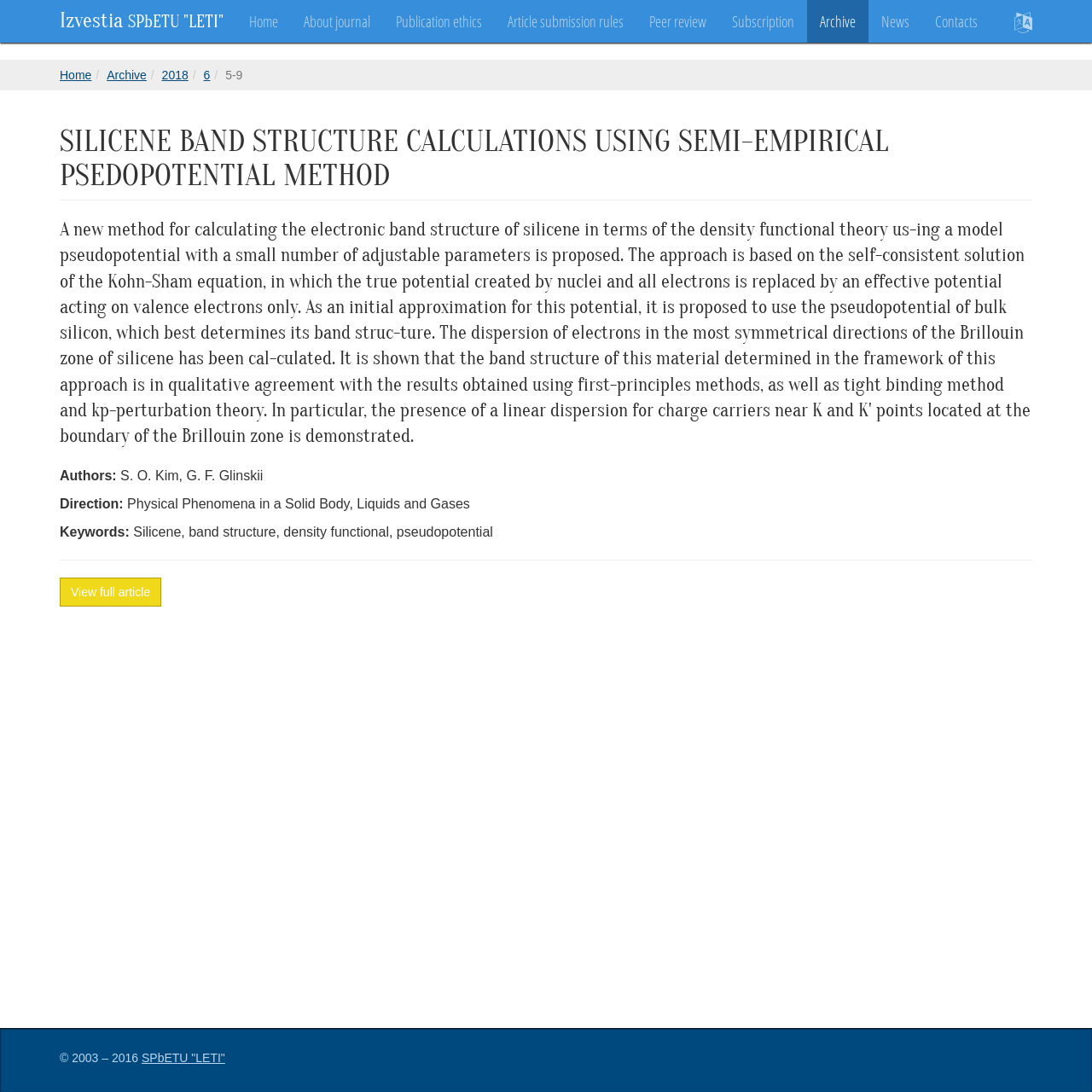For the given element description View full article, determine the bounding box coordinates of the UI element. The coordinates should follow the format (top-left x, top-left y, bottom-right x, bottom-right y) and be within the range of 0 to 1.

[0.055, 0.529, 0.148, 0.555]